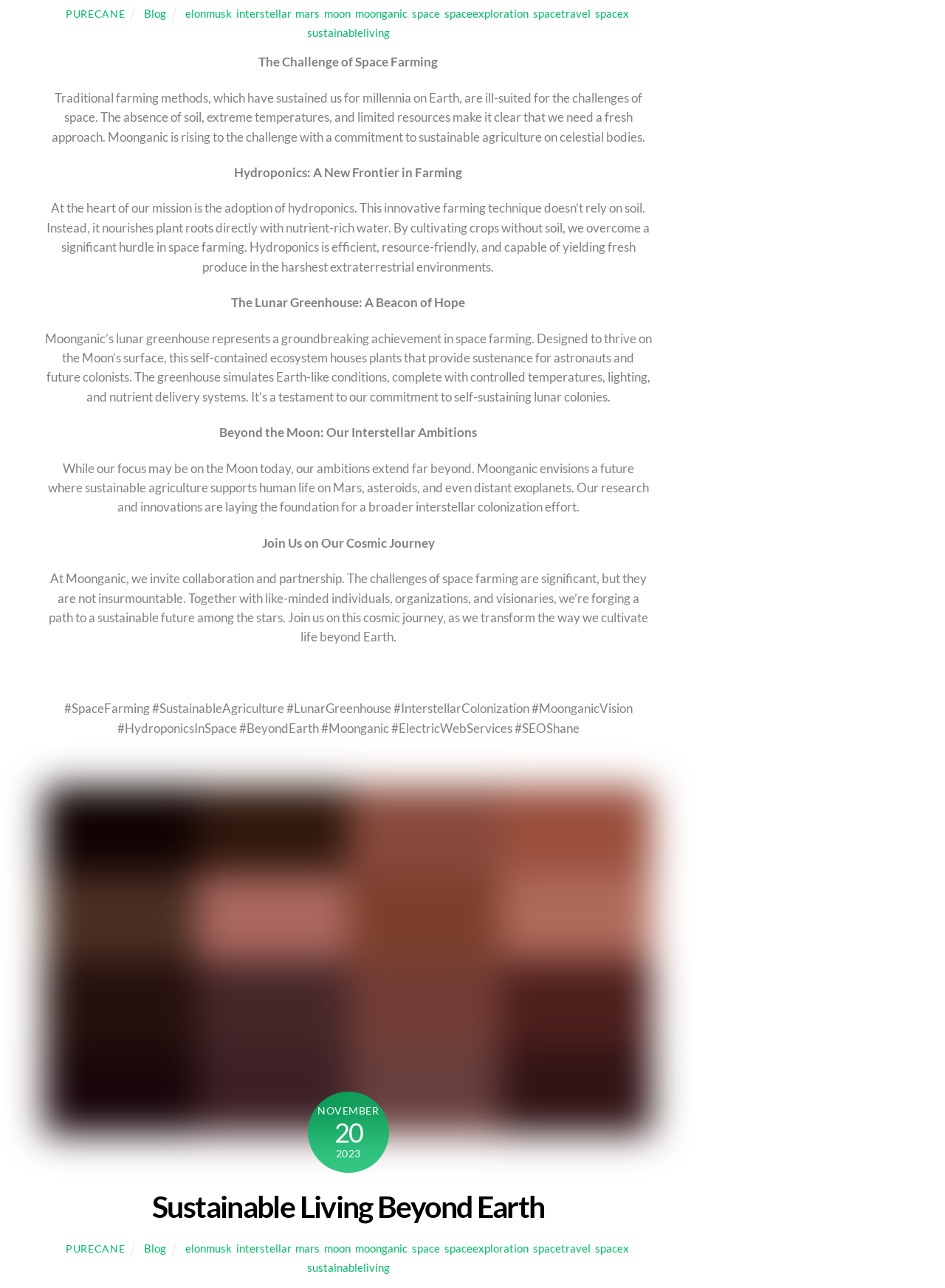Find and indicate the bounding box coordinates of the region you should select to follow the given instruction: "Learn more about hydroponics in space".

[0.248, 0.128, 0.489, 0.14]